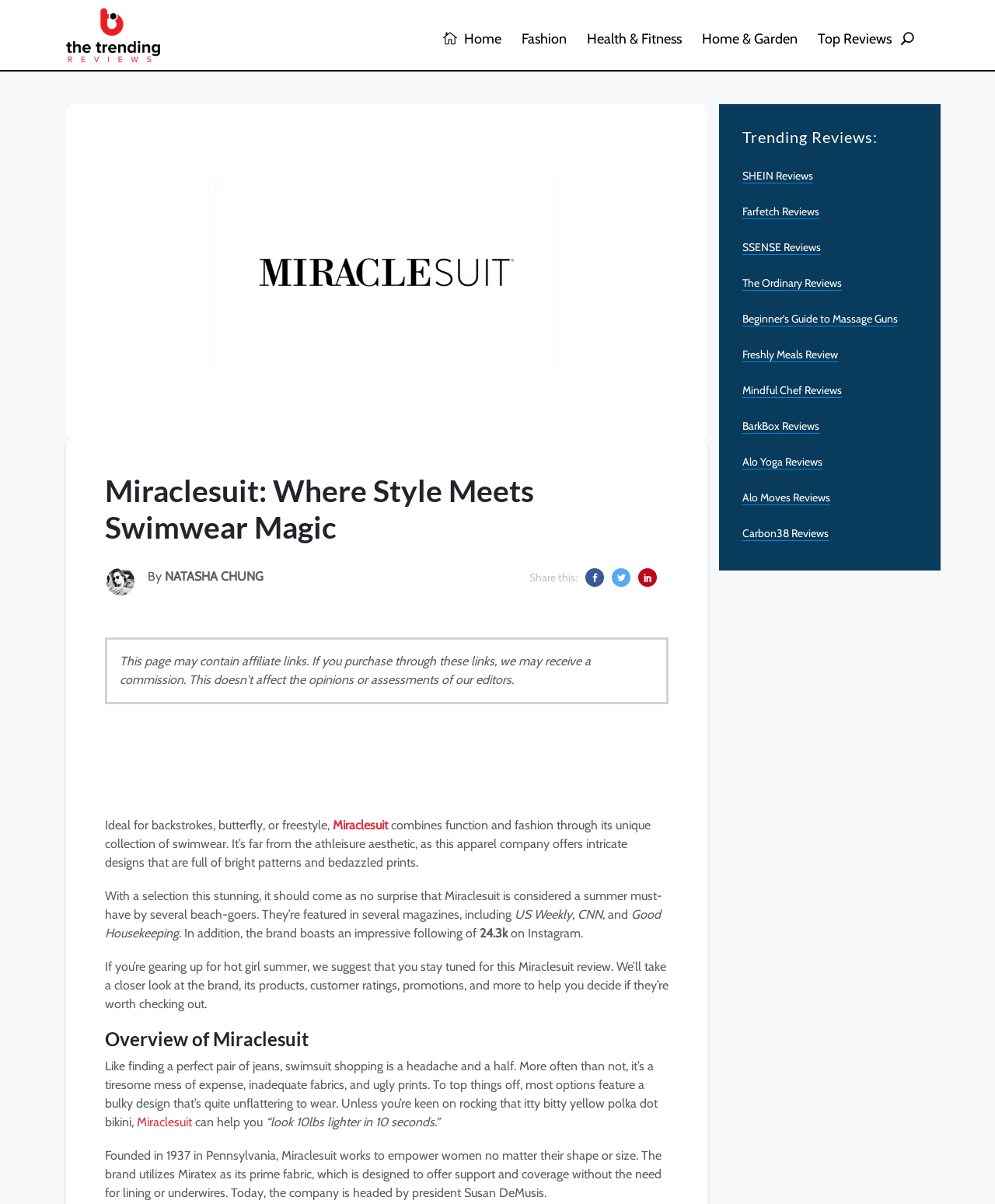Please identify the bounding box coordinates of the element I should click to complete this instruction: 'Share this article'. The coordinates should be given as four float numbers between 0 and 1, like this: [left, top, right, bottom].

[0.588, 0.472, 0.607, 0.488]